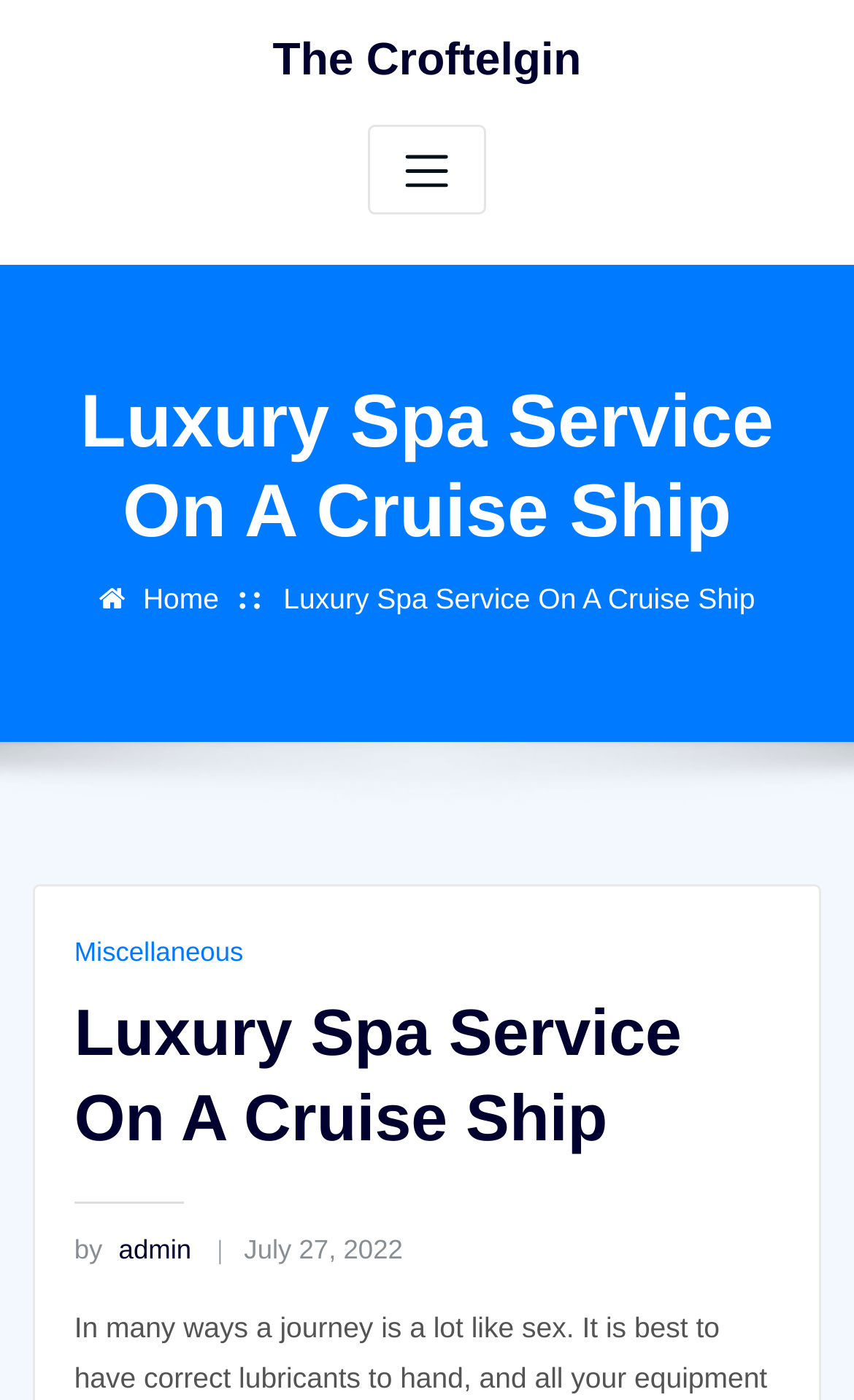Write an extensive caption that covers every aspect of the webpage.

The webpage is about Luxury Spa Service On A Cruise Ship, specifically related to The Croftelgin. At the top, there is a large heading with the title "The Croftelgin" and a link with the same text. Below this, there is a button to toggle navigation. 

Further down, there is another heading with the title "Luxury Spa Service On A Cruise Ship". Below this, there are three links: "Home", "Luxury Spa Service On A Cruise Ship", and "Miscellaneous". The "Luxury Spa Service On A Cruise Ship" link is the longest, spanning almost the entire width of the page.

On the lower half of the page, there is a header section with another instance of the title "Luxury Spa Service On A Cruise Ship". Below this, there are two links: "by admin" and "July 27, 2022", with the latter being a timestamp.